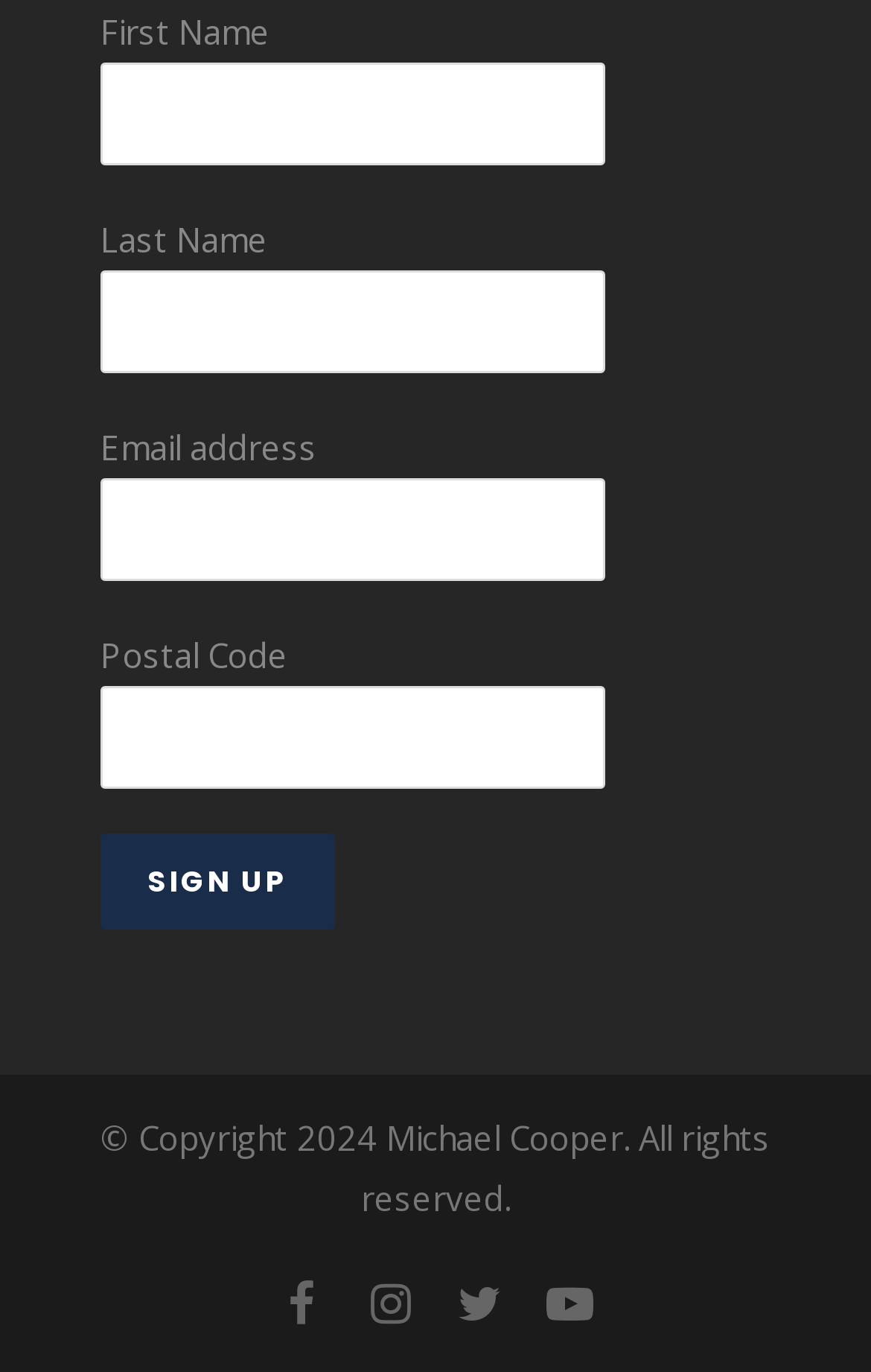Determine the bounding box coordinates of the UI element that matches the following description: "title="Twitter"". The coordinates should be four float numbers between 0 and 1 in the format [left, top, right, bottom].

[0.5, 0.916, 0.603, 0.982]